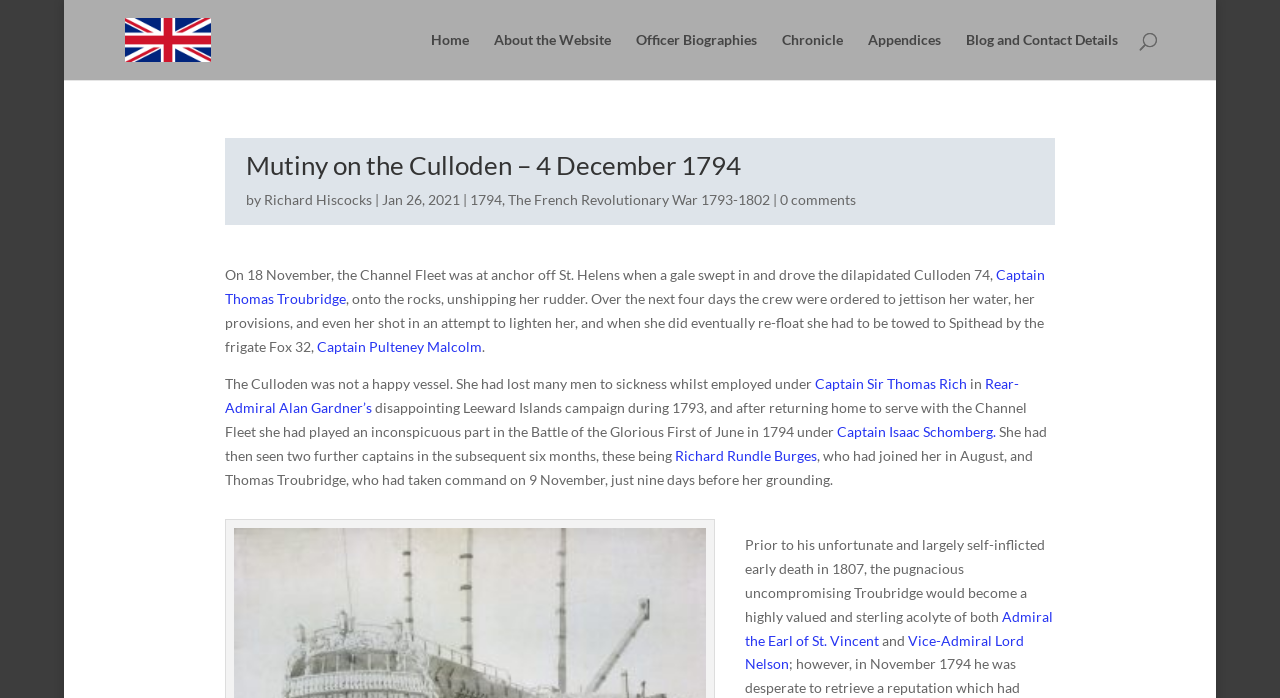Who is mentioned as the captain of the frigate Fox 32?
Answer the question with as much detail as possible.

The captain of the frigate Fox 32 is mentioned in the article content, specifically in the sentence 'when she did eventually re-float she had to be towed to Spithead by the frigate Fox 32, Captain Pulteney Malcolm'.